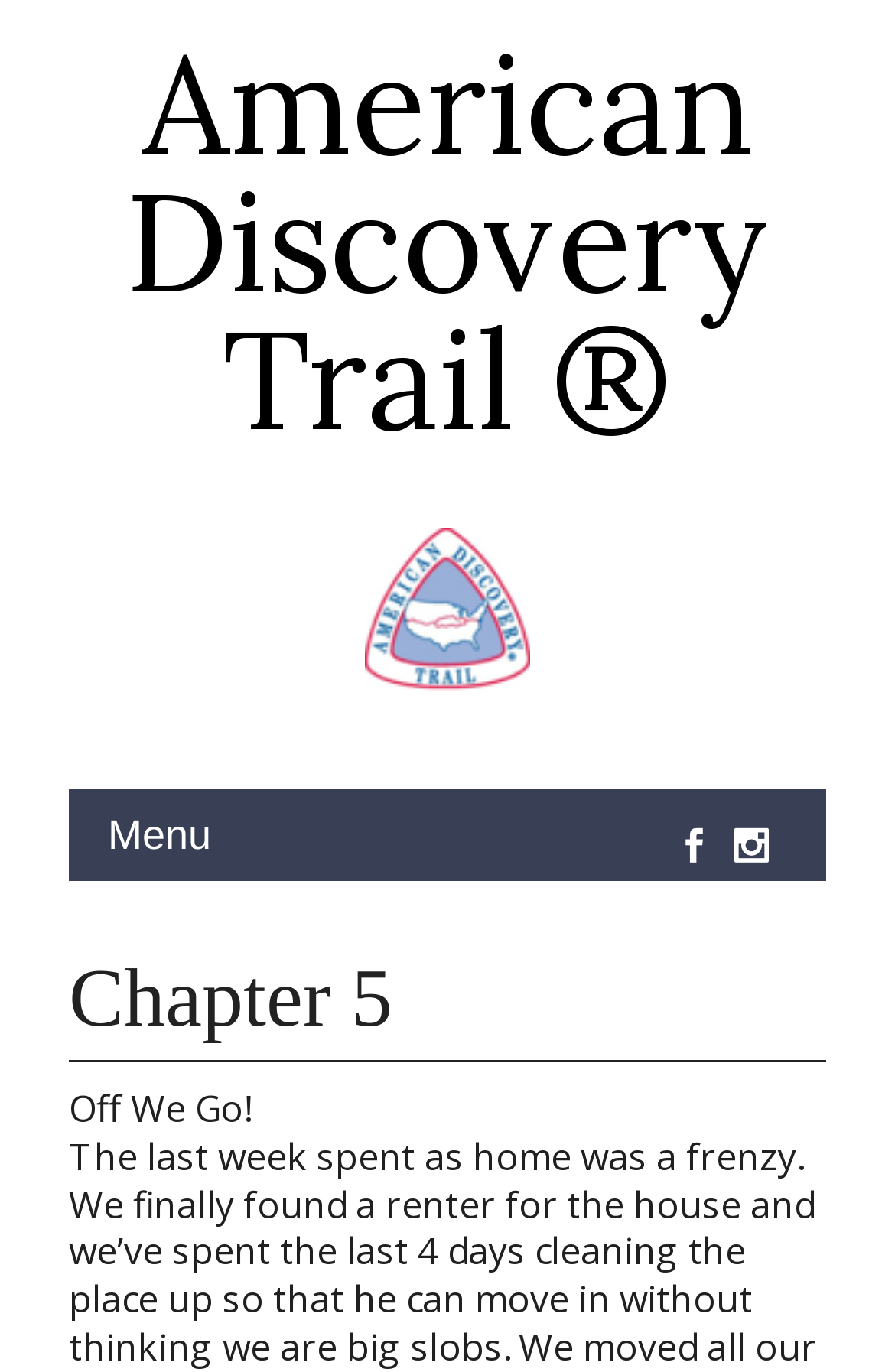Locate the UI element that matches the description Instagram in the webpage screenshot. Return the bounding box coordinates in the format (top-left x, top-left y, bottom-right x, bottom-right y), with values ranging from 0 to 1.

[0.808, 0.572, 0.872, 0.608]